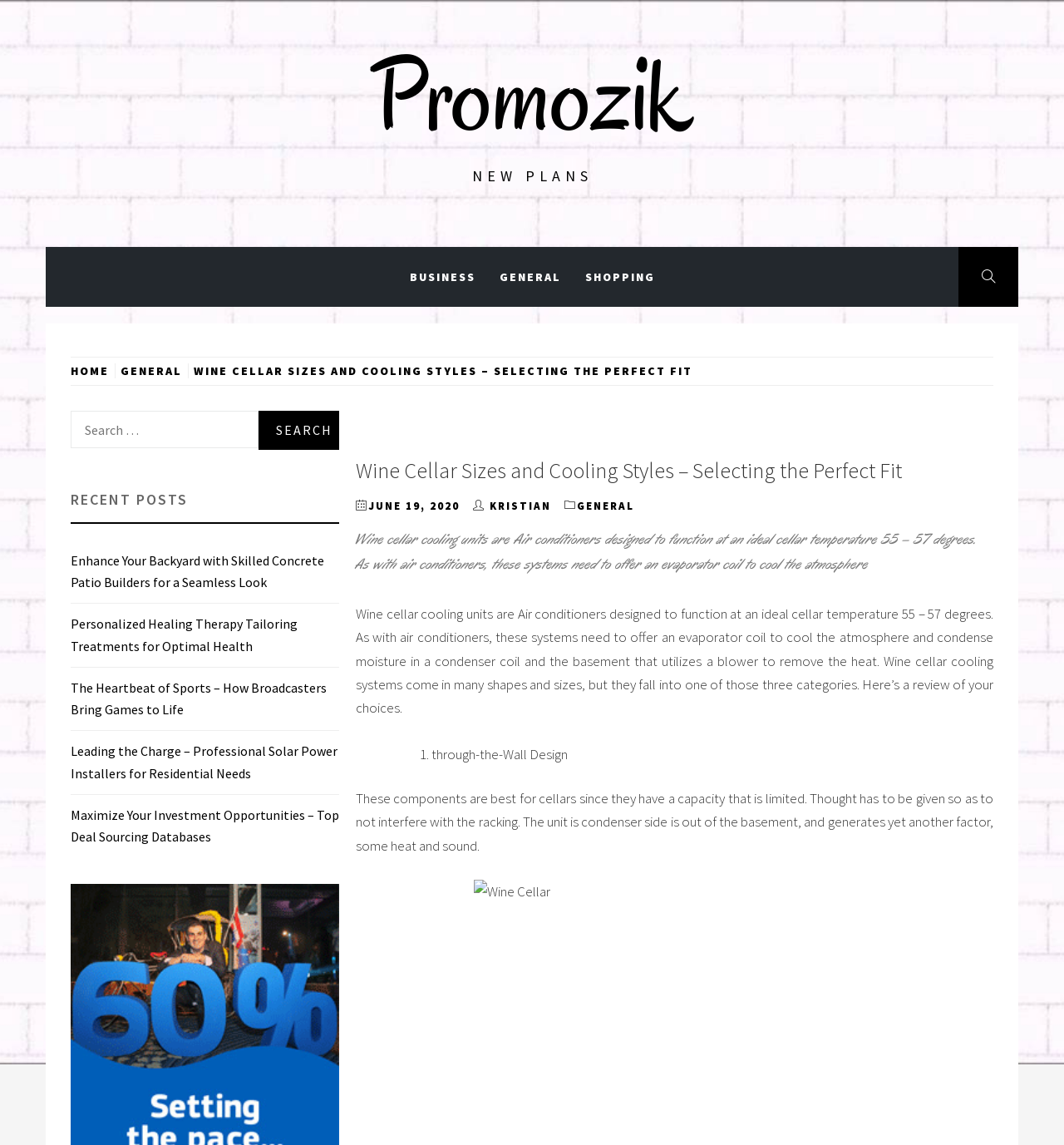Give a one-word or phrase response to the following question: What is the 'through-the-Wall Design'?

A type of wine cellar cooling system